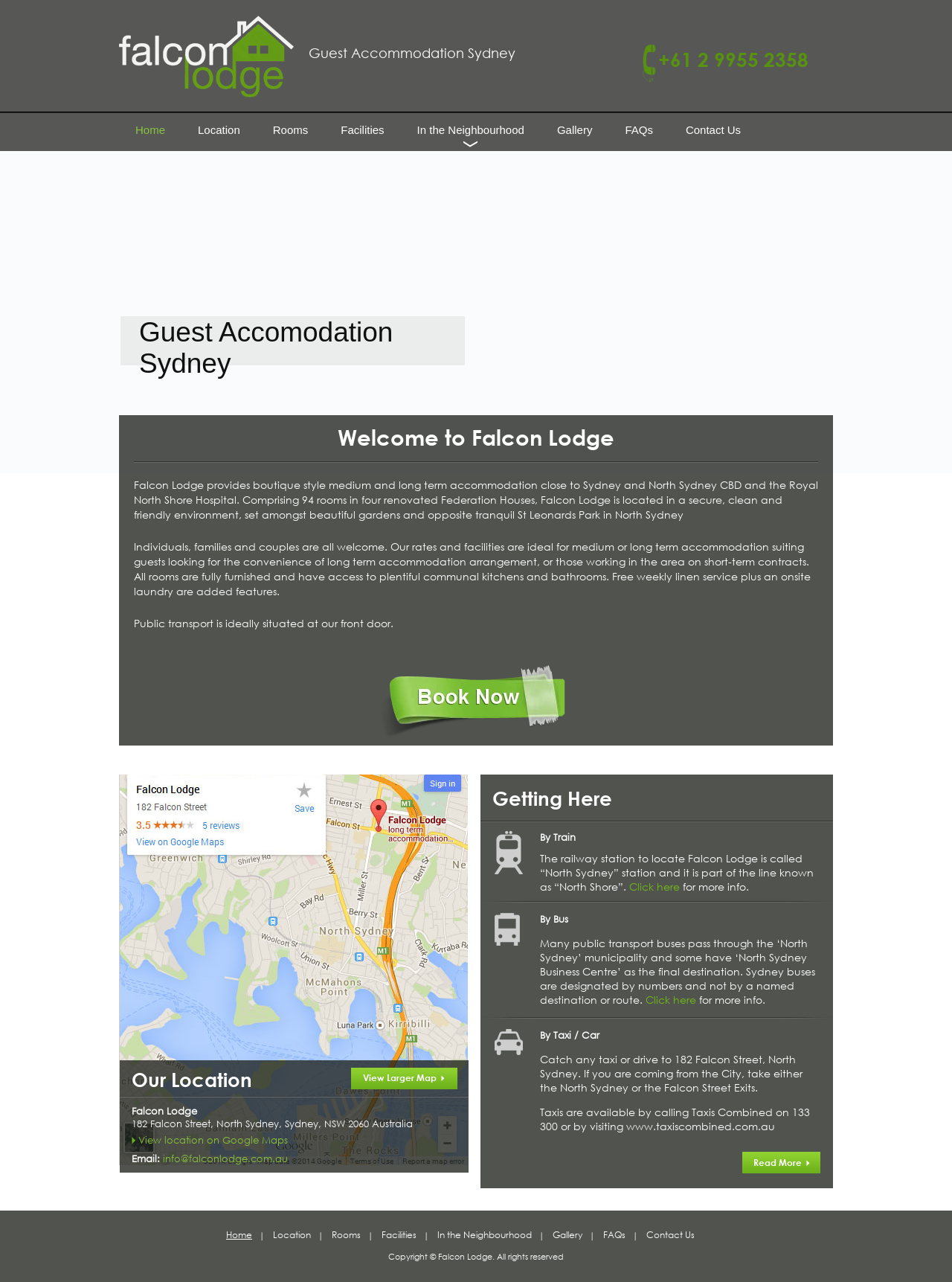Can you determine the bounding box coordinates of the area that needs to be clicked to fulfill the following instruction: "Click the Home link"?

[0.142, 0.096, 0.173, 0.106]